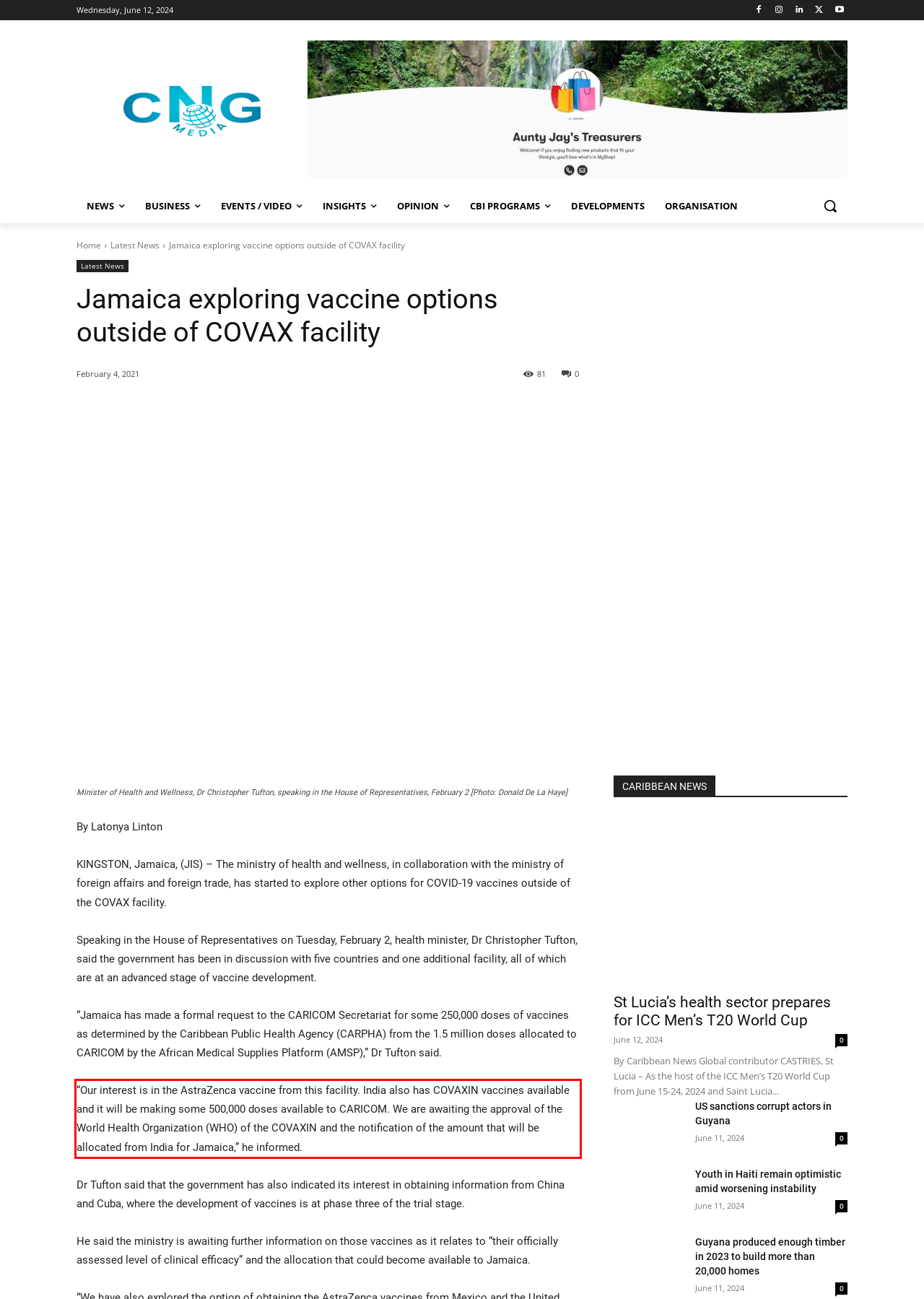You have a screenshot of a webpage with a red bounding box. Identify and extract the text content located inside the red bounding box.

“Our interest is in the AstraZenca vaccine from this facility. India also has COVAXIN vaccines available and it will be making some 500,000 doses available to CARICOM. We are awaiting the approval of the World Health Organization (WHO) of the COVAXIN and the notification of the amount that will be allocated from India for Jamaica,” he informed.